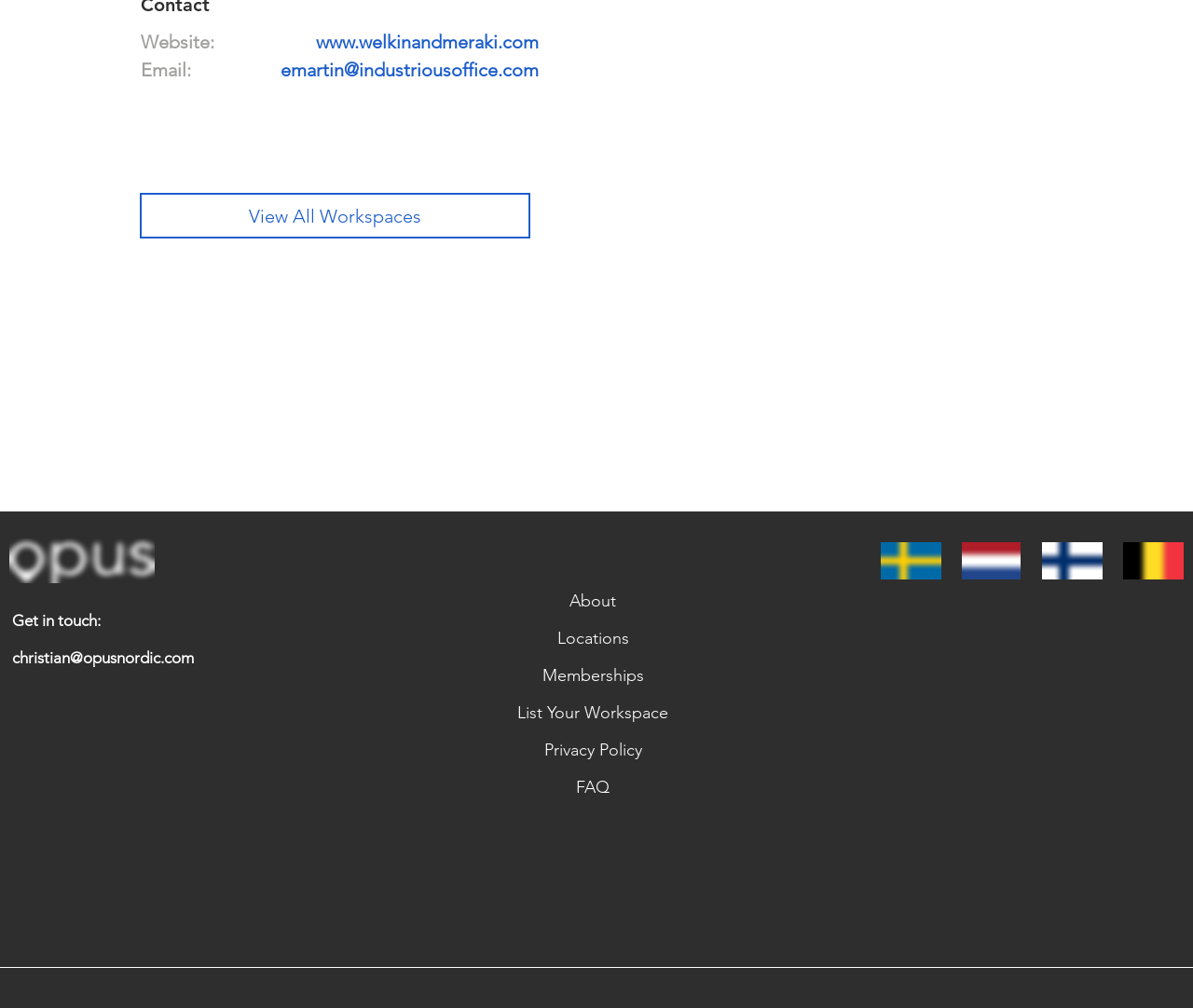What is the logo image at the bottom of the page?
Based on the content of the image, thoroughly explain and answer the question.

I found the logo image by looking at the image element with the description 'logo for wix.png' located at the bottom of the page, with a bounding box coordinate of [0.008, 0.534, 0.13, 0.579].